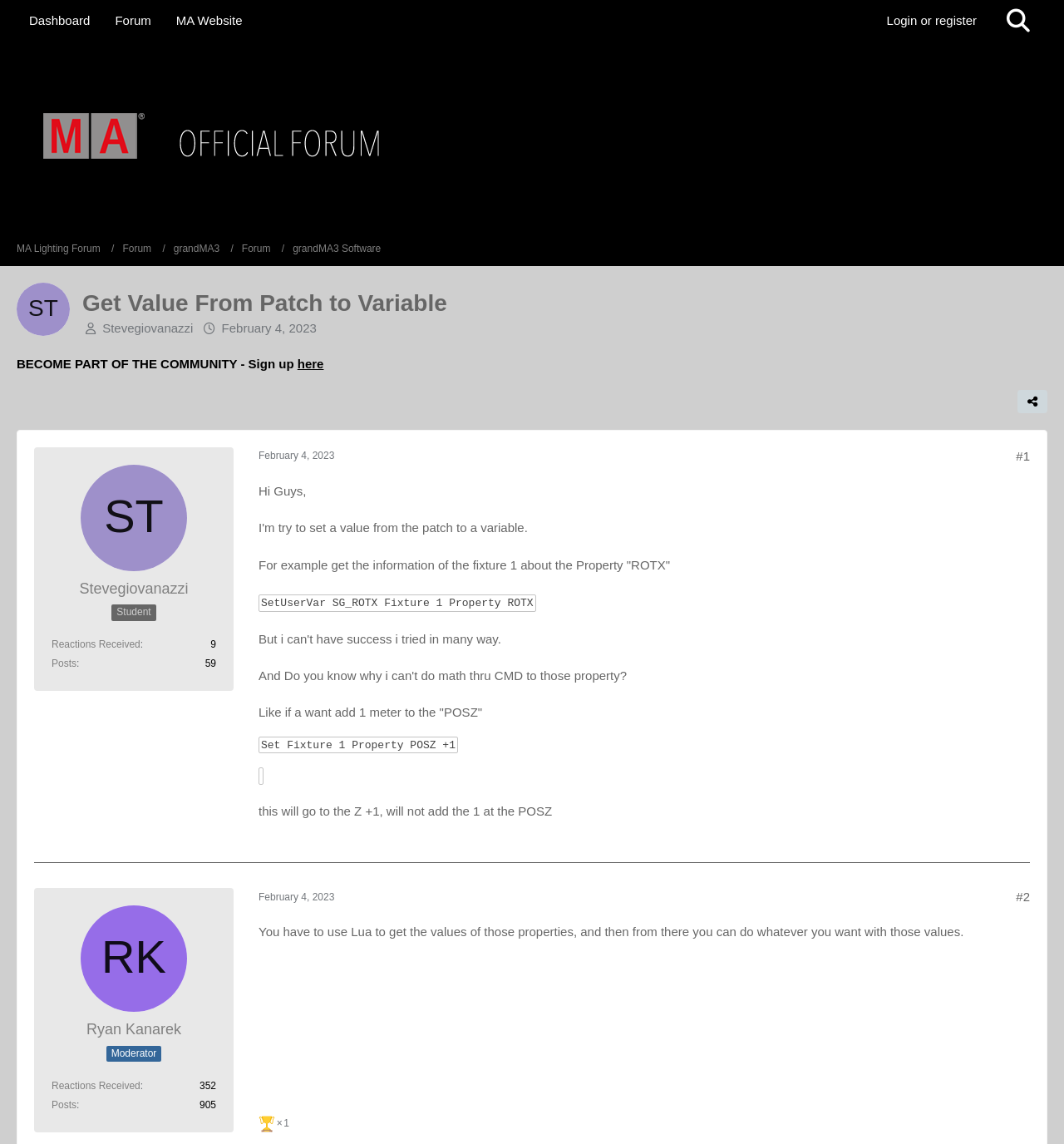Determine the bounding box coordinates of the element's region needed to click to follow the instruction: "Click on the 'Search' link". Provide these coordinates as four float numbers between 0 and 1, formatted as [left, top, right, bottom].

[0.93, 0.0, 0.984, 0.036]